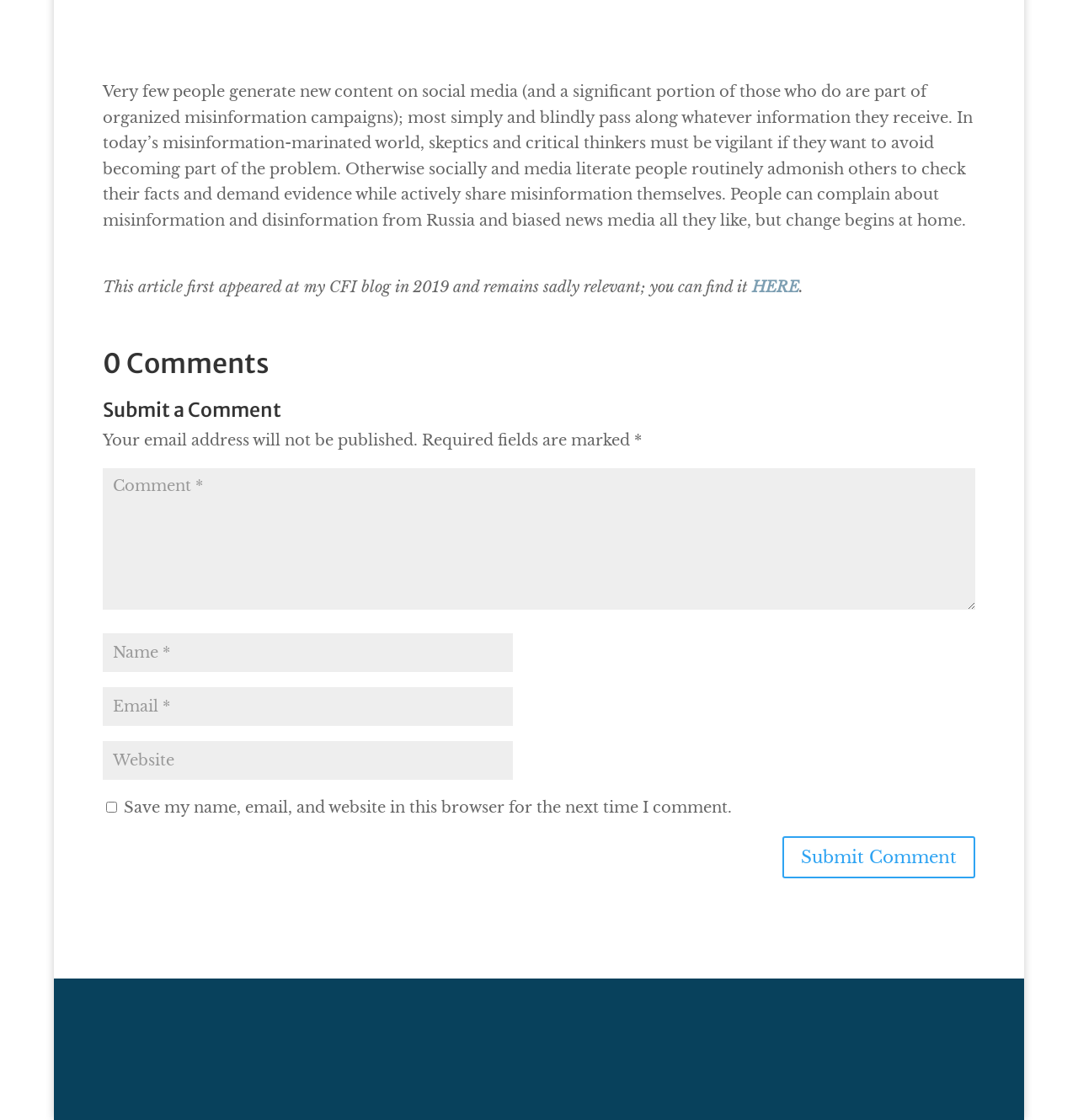Provide a short, one-word or phrase answer to the question below:
How many comments are currently on the article?

0